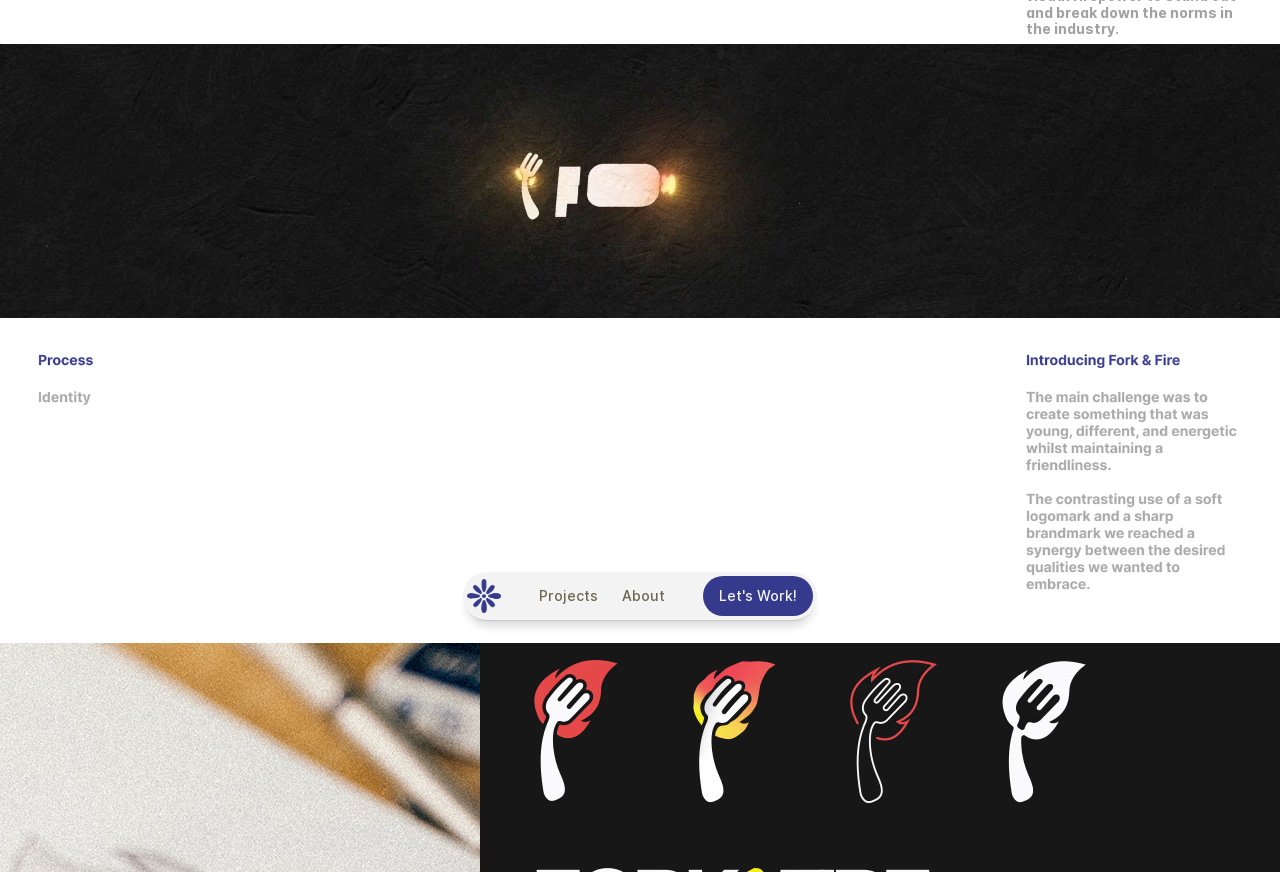Identify the bounding box coordinates for the UI element that matches this description: "Projects".

[0.421, 0.673, 0.467, 0.693]